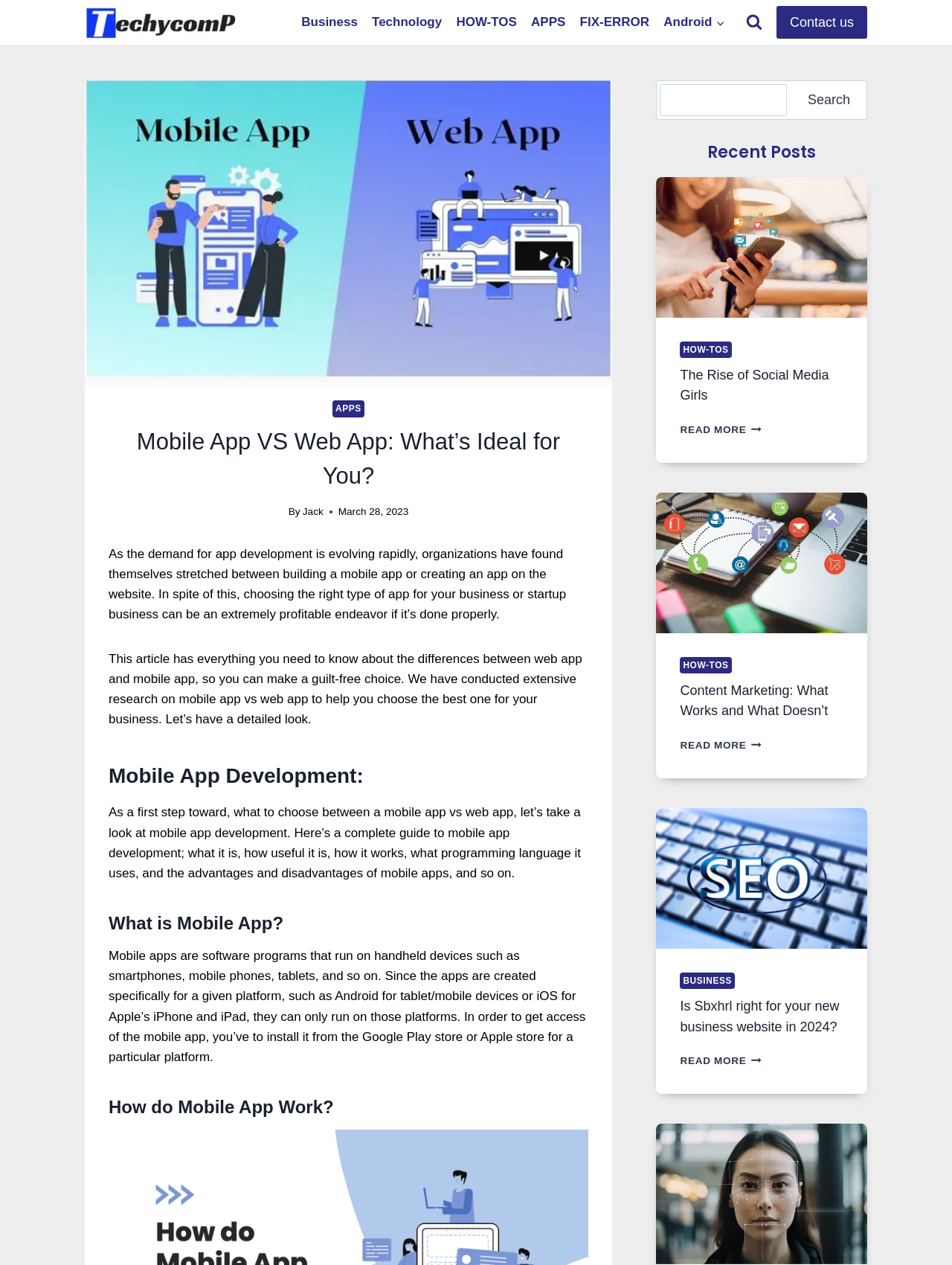Using the provided element description "parent_node: HOW-TOS", determine the bounding box coordinates of the UI element.

[0.689, 0.14, 0.911, 0.251]